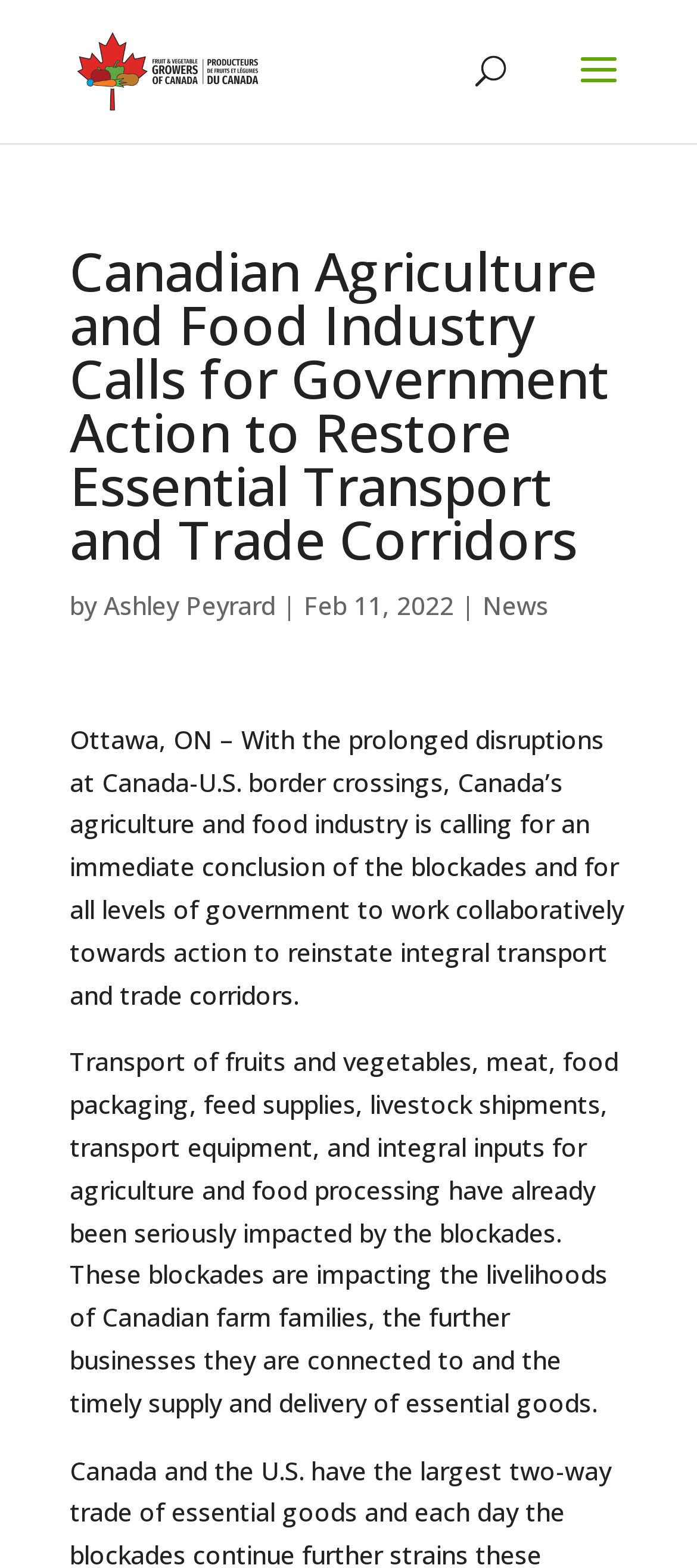What is the location mentioned in the article?
Based on the content of the image, thoroughly explain and answer the question.

I found the location by looking at the text that mentions a specific city and province, which is likely to be the location relevant to the article.